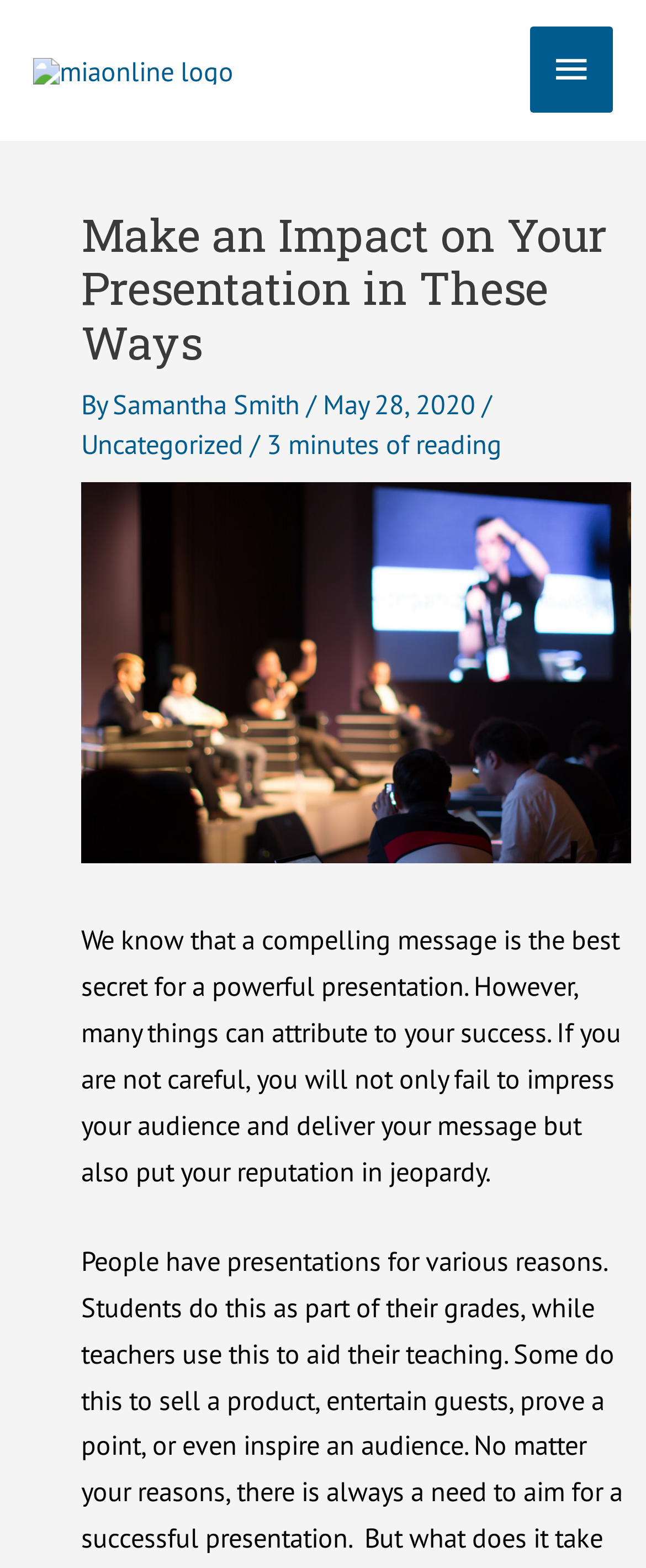What is the author of the article? Analyze the screenshot and reply with just one word or a short phrase.

Samantha Smith